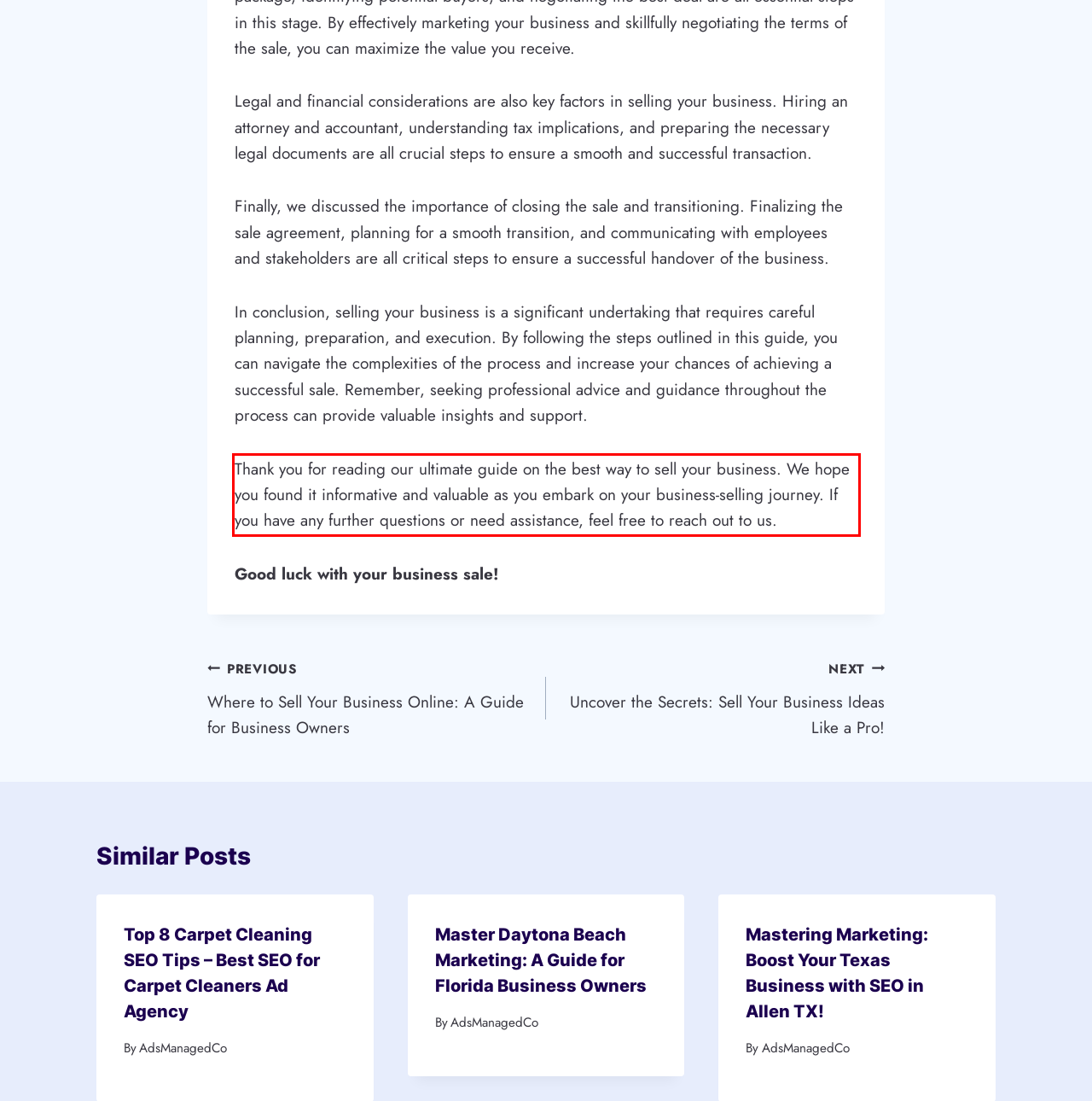Identify and extract the text within the red rectangle in the screenshot of the webpage.

Thank you for reading our ultimate guide on the best way to sell your business. We hope you found it informative and valuable as you embark on your business-selling journey. If you have any further questions or need assistance, feel free to reach out to us.